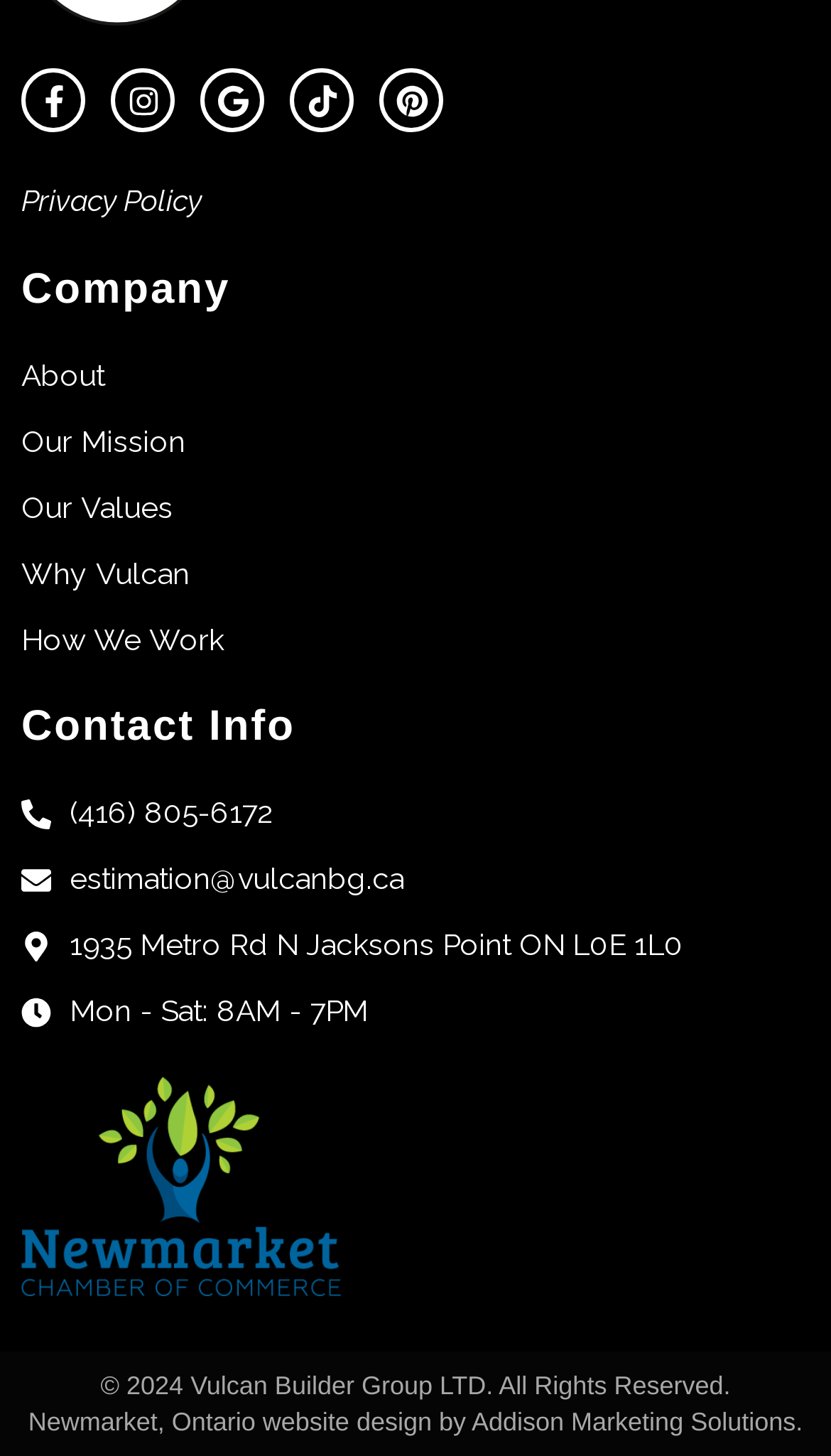What is the company's address?
Please respond to the question with a detailed and informative answer.

I found the company's address by looking at the 'Contact Info' section, where it lists the address as 1935 Metro Rd N Jacksons Point ON L0E 1L0.